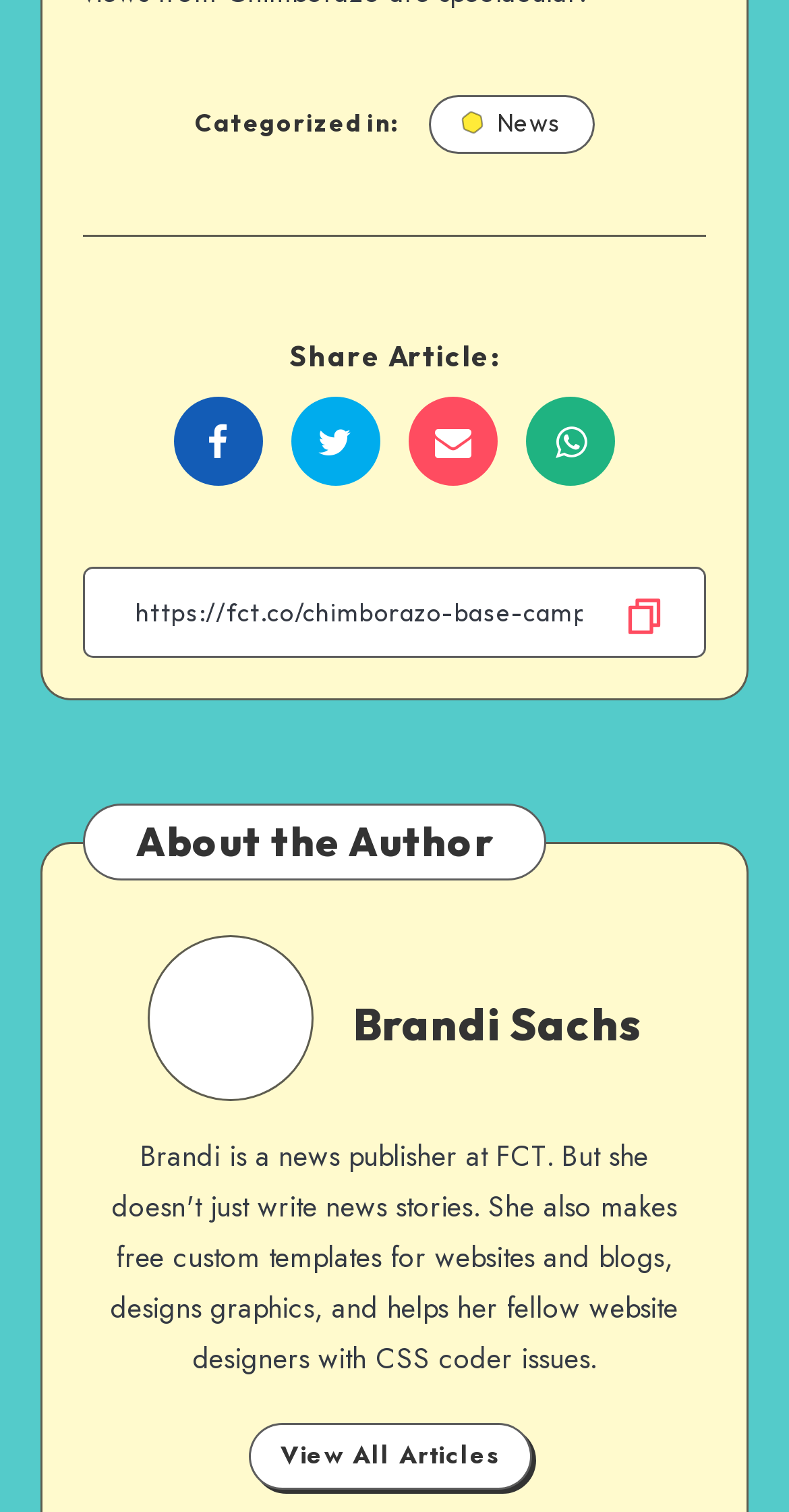What is the option to view all articles?
Examine the screenshot and reply with a single word or phrase.

View All Articles